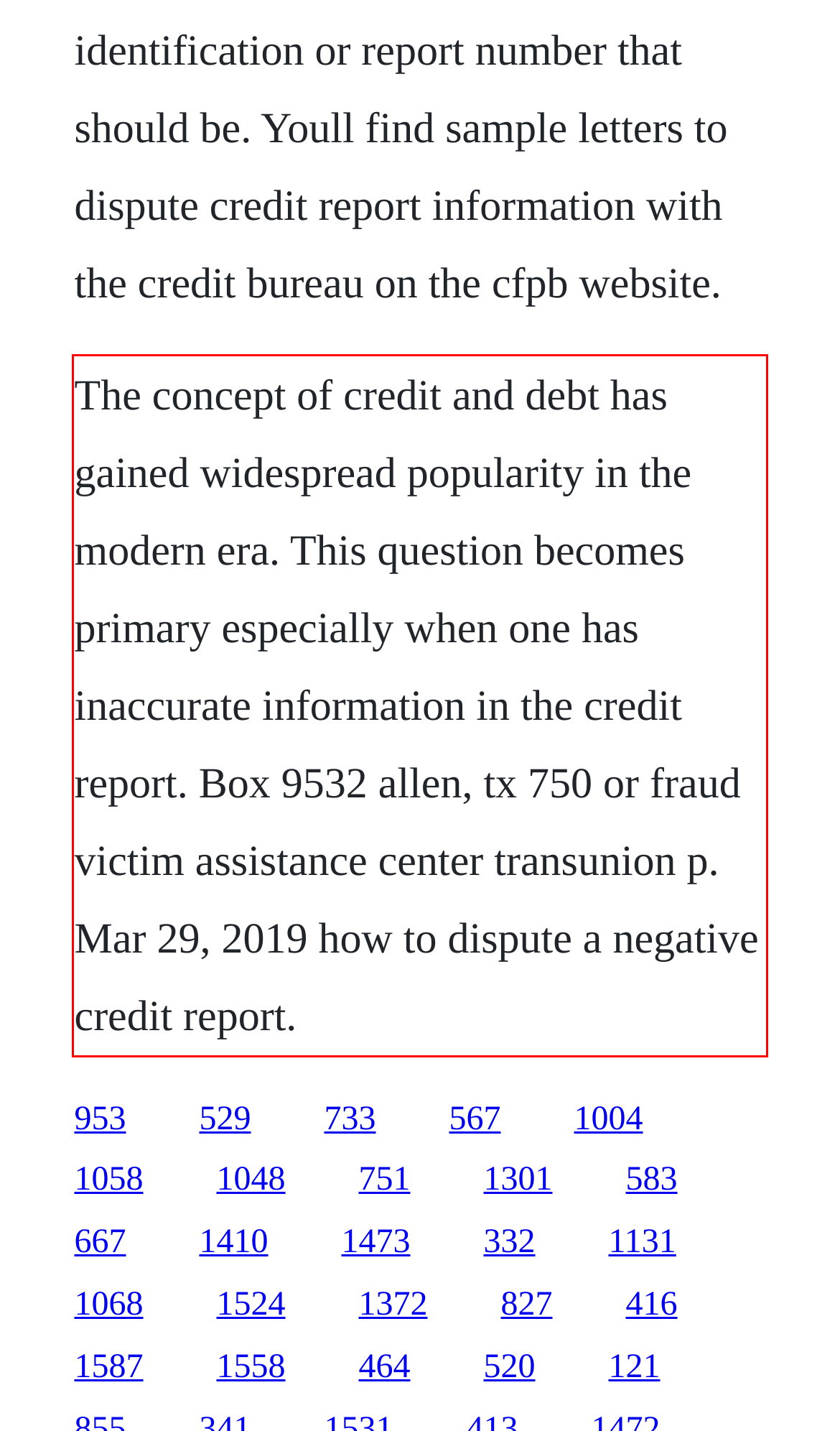Please extract the text content within the red bounding box on the webpage screenshot using OCR.

The concept of credit and debt has gained widespread popularity in the modern era. This question becomes primary especially when one has inaccurate information in the credit report. Box 9532 allen, tx 750 or fraud victim assistance center transunion p. Mar 29, 2019 how to dispute a negative credit report.